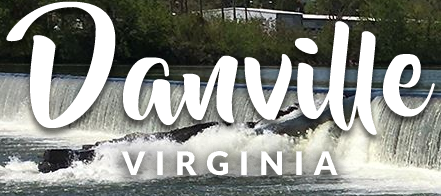Identify and describe all the elements present in the image.

The image showcases a picturesque view of the Dan River with a cascading waterfall, symbolizing the natural beauty of Danville, Virginia. Prominently displayed in the foreground is the word "Danville" in an elegant, flowing script, paired with "VIRGINIA" in bold letters underneath. This visual combination emphasizes the charm and character of the city, inviting viewers to explore its scenic landscapes and rich history. The vibrant greenery in the background complements the sparkling water, creating a serene and inviting atmosphere that highlights Danville as a delightful destination.